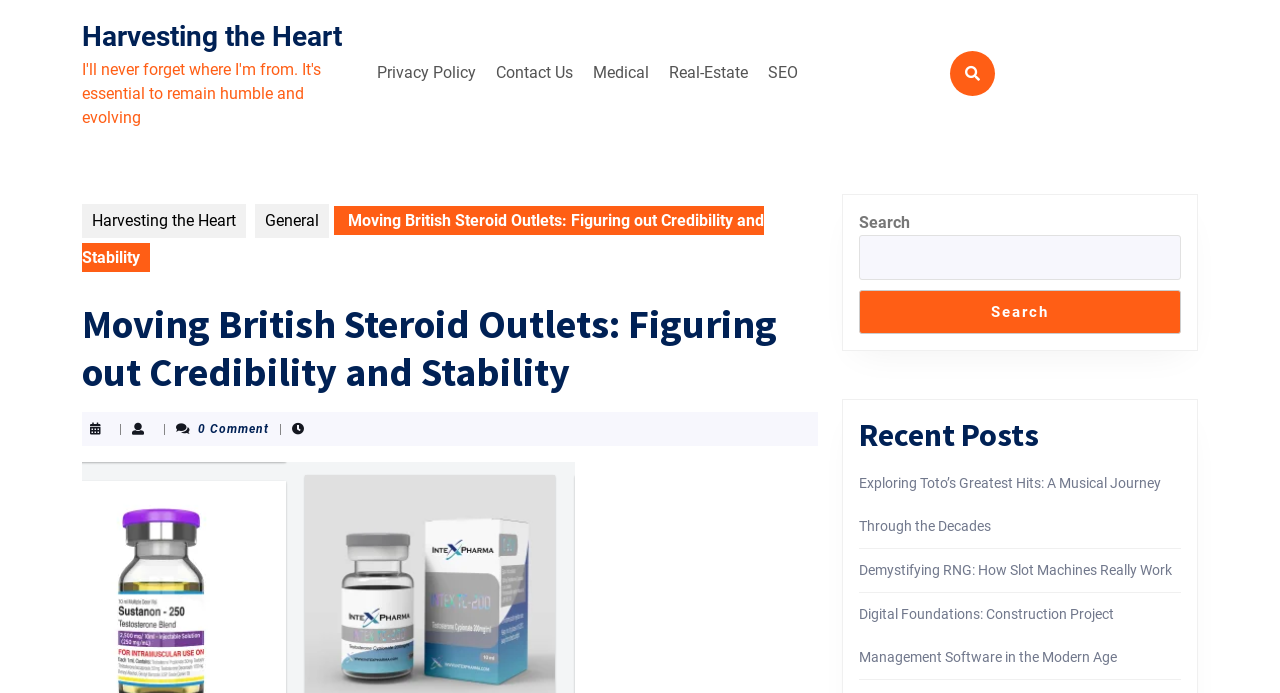Provide the bounding box for the UI element matching this description: "100ml E Liquid".

None